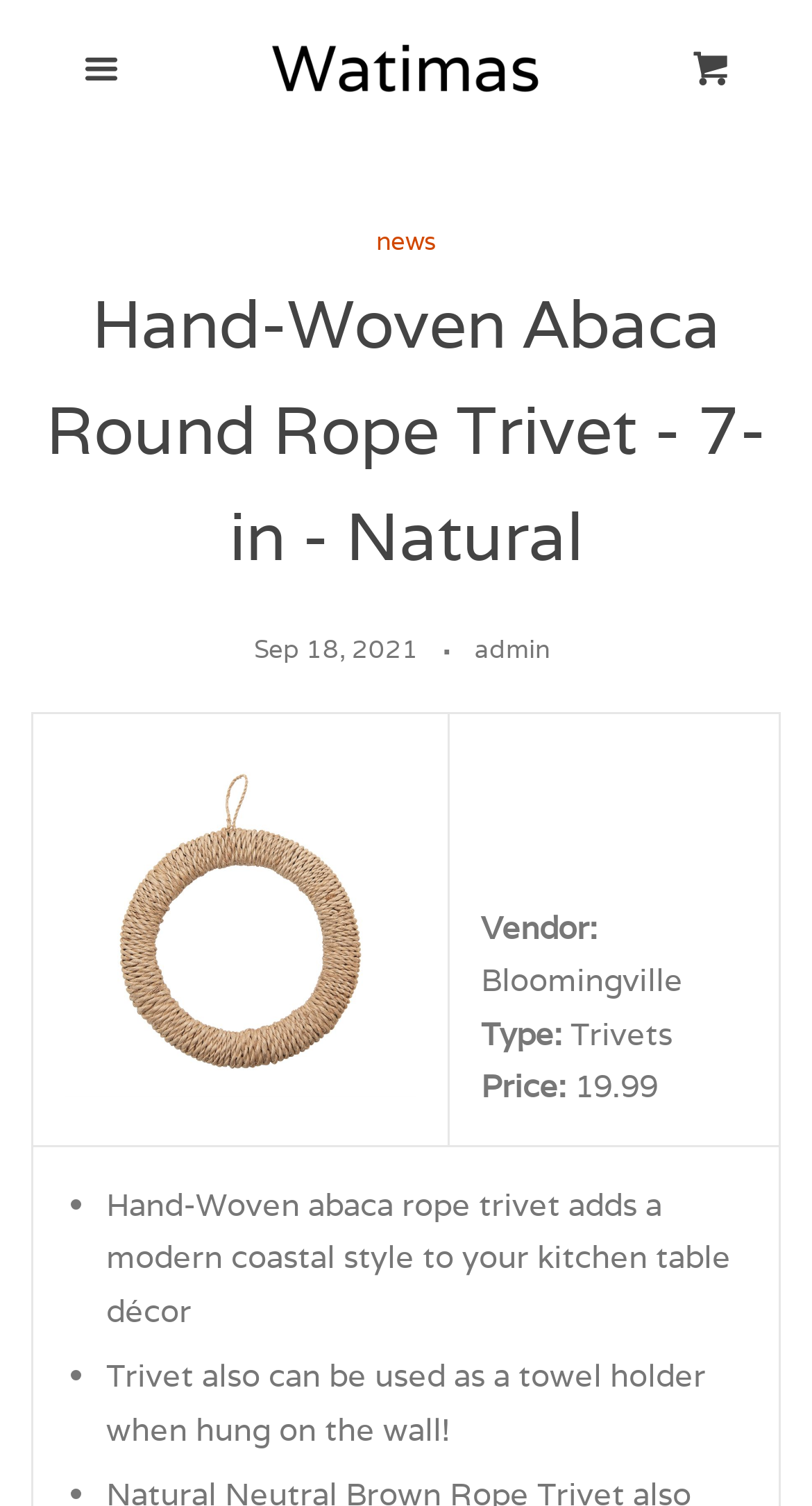Answer the question below with a single word or a brief phrase: 
What is the date listed below the product title?

Sep 18, 2021